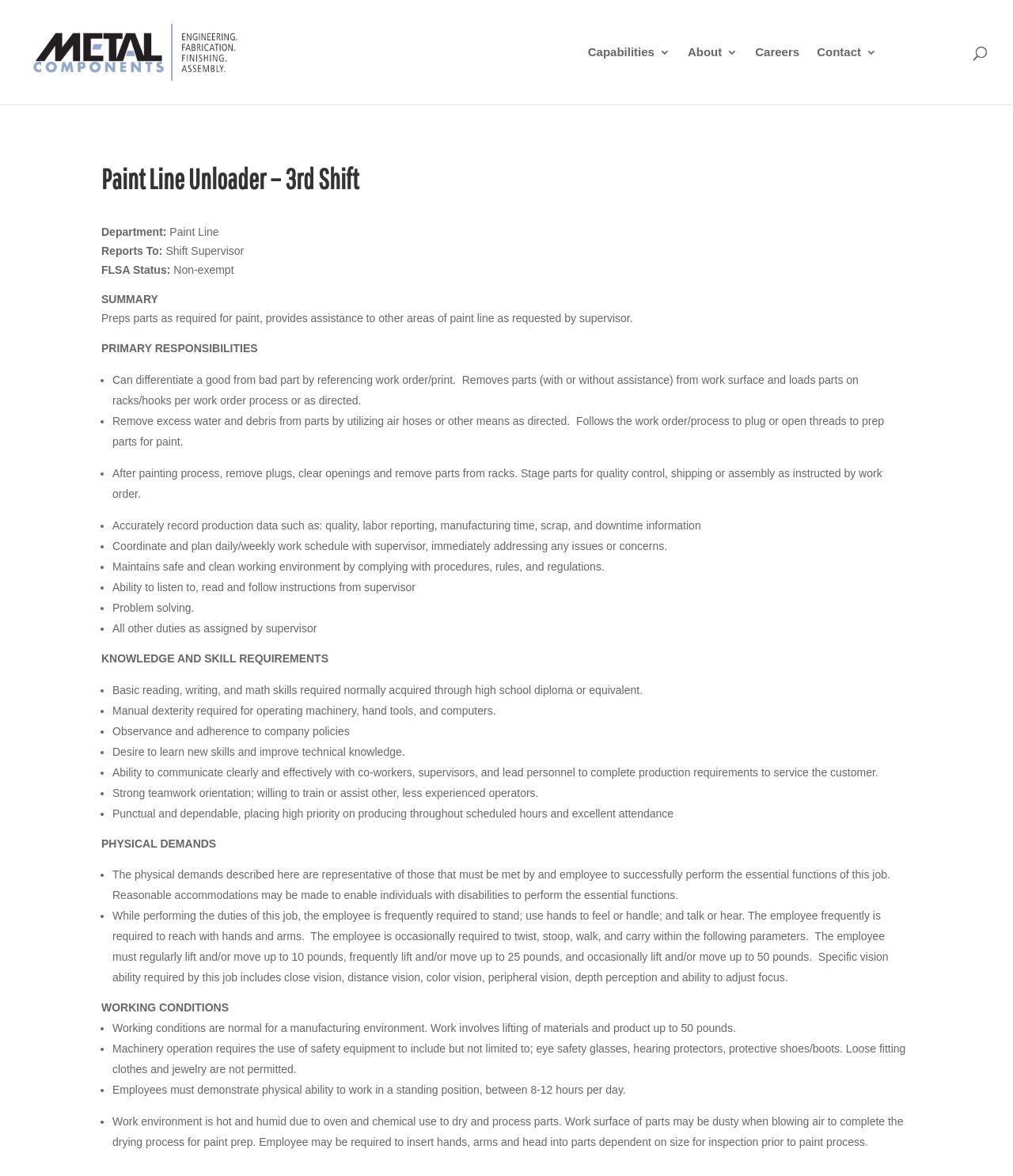Find and provide the bounding box coordinates for the UI element described here: "Careers". The coordinates should be given as four float numbers between 0 and 1: [left, top, right, bottom].

[0.746, 0.04, 0.789, 0.089]